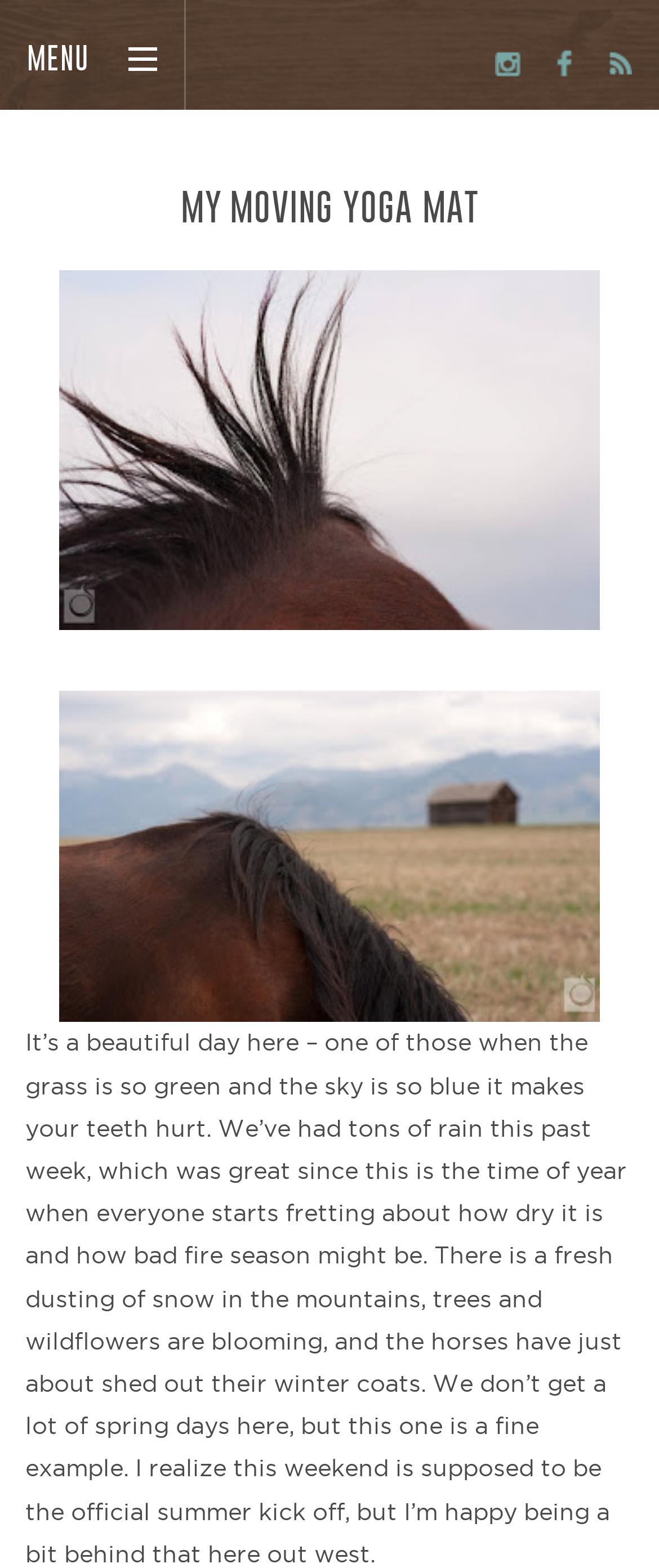Give a detailed explanation of the elements present on the webpage.

The webpage is about Big Sky Yoga Retreats, specifically the author's moving yoga mat experience. At the top left corner, there is a "MENU" link. On the top right side, there are three social media links, likely Facebook, Twitter, and Instagram, respectively. 

Below the menu, the main title "MY MOVING YOGA MAT" is prominently displayed. Underneath the title, there are two sections with links and images. The first section has a link and an image, and the second section also has a link and an image. The images are likely related to the yoga retreat or the author's experience.

Below these sections, there is a long paragraph of text that describes the beautiful day at the retreat. The author talks about the green grass, blue sky, and the fresh snow in the mountains. The text also mentions the blooming trees and wildflowers, as well as the horses shedding their winter coats. The author expresses their happiness with the current weather, despite it being a bit behind the official summer kickoff.